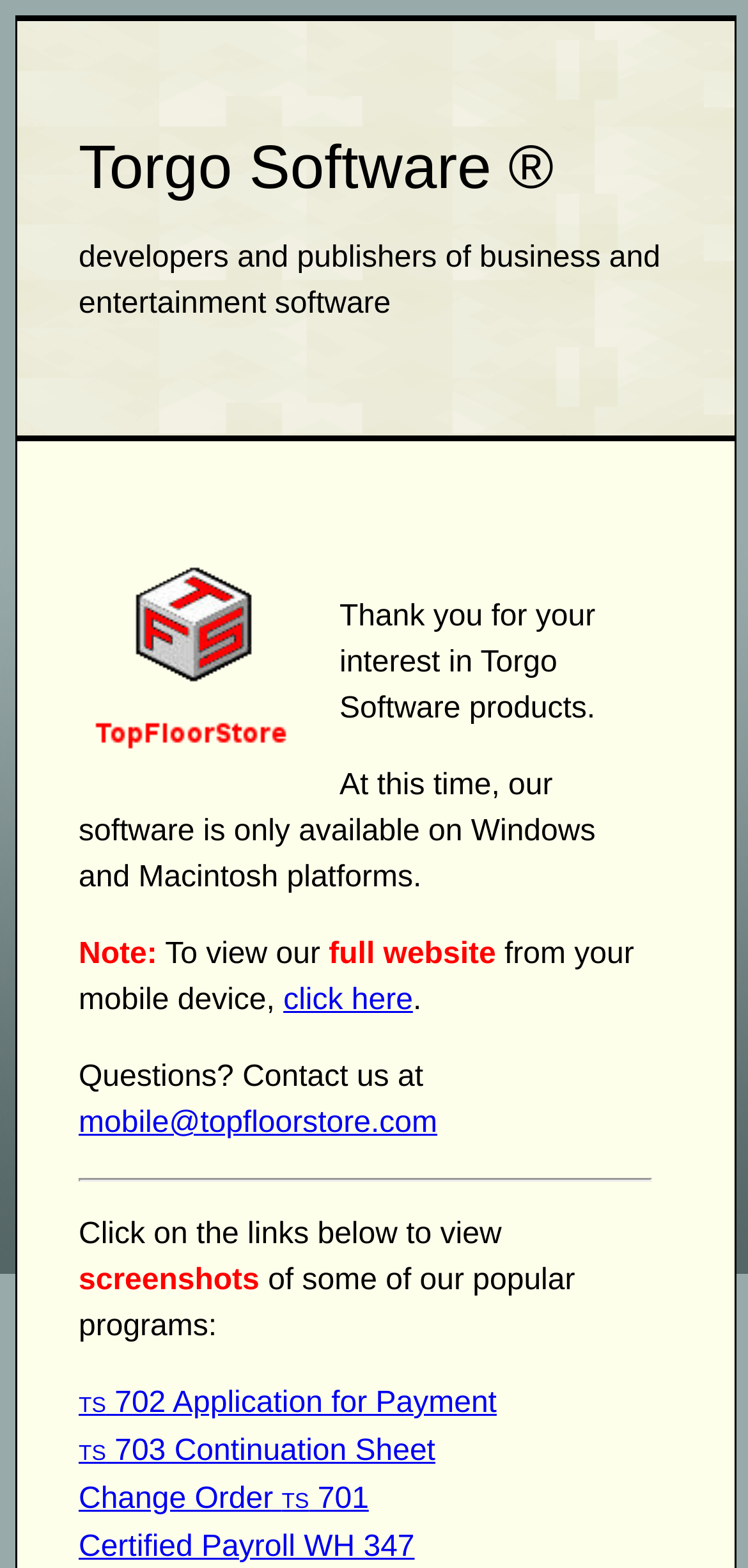Give a detailed account of the webpage.

The webpage appears to be a software download page, specifically for construction and building software. At the top, there is a logo of TopFloorStore and a brief description of Torgo Software, the developers and publishers of the software. Below this, there is a message thanking users for their interest in Torgo Software products, followed by a note stating that the software is only available on Windows and Macintosh platforms.

On the left side of the page, there is a section with several links to view screenshots of popular programs, including TS 702 Application for Payment, TS 703 Continuation Sheet, Change Order TS 701, and Certified Payroll WH 347. These links are arranged vertically, with the first link at the top and the last link at the bottom.

To the right of the links, there is a message encouraging users to view the full website from their mobile device, with a "click here" link provided. Below this, there is a contact email address, mobile@topfloorstore.com, for users with questions.

The overall layout of the page is simple and easy to navigate, with clear headings and concise text. There are no images on the page apart from the TopFloorStore logo at the top.